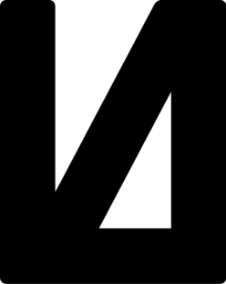Generate an elaborate description of what you see in the image.

The image features a bold and distinctive logo, potentially representing Tim Giles, an acclaimed drummer and musician known for his significant contributions to the jazz and improvised music scene in the UK. The minimalist design of the logo, with striking geometric shapes and clean lines, encapsulates a modern aesthetic that aligns with contemporary musical branding. Beneath the logo, there is contextual information about Tim Giles, highlighting his international collaborations with notable musicians, his award-winning talent, and his early career beginnings in Suffolk. This visual representation serves not only as a brand identity but also as a symbol of artistic innovation and excellence in the realm of music.